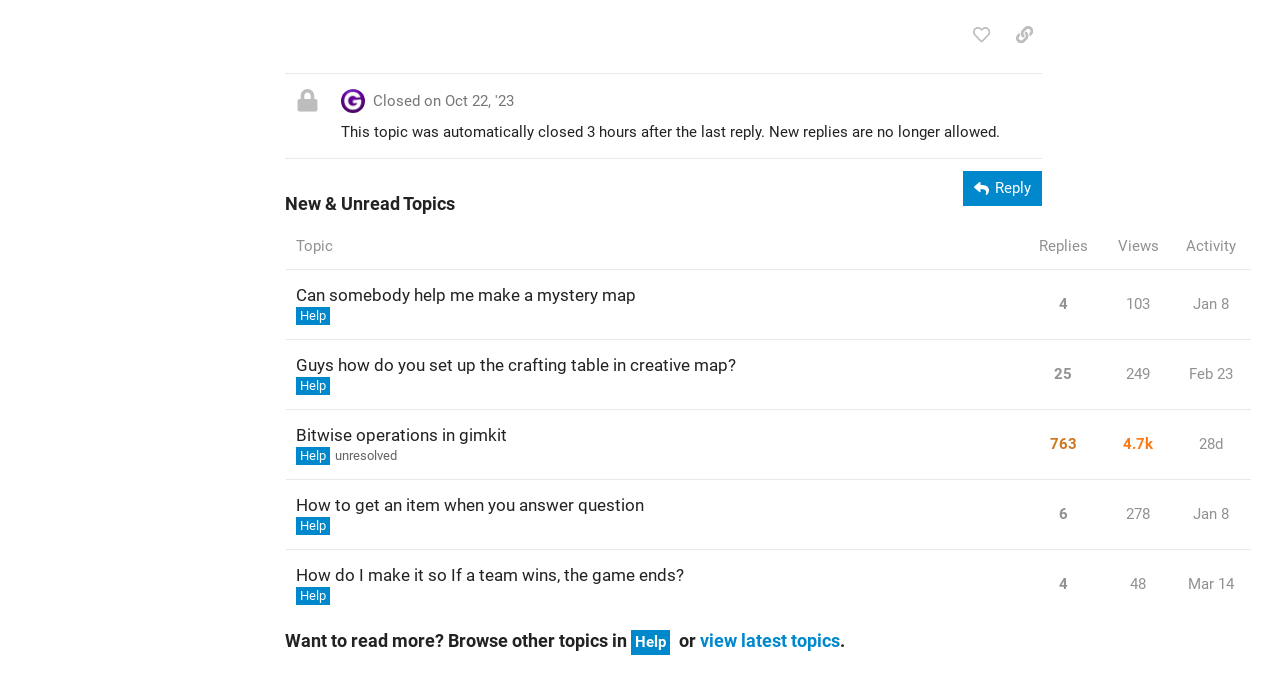Using the description "Jan 8", predict the bounding box of the relevant HTML element.

[0.928, 0.722, 0.964, 0.793]